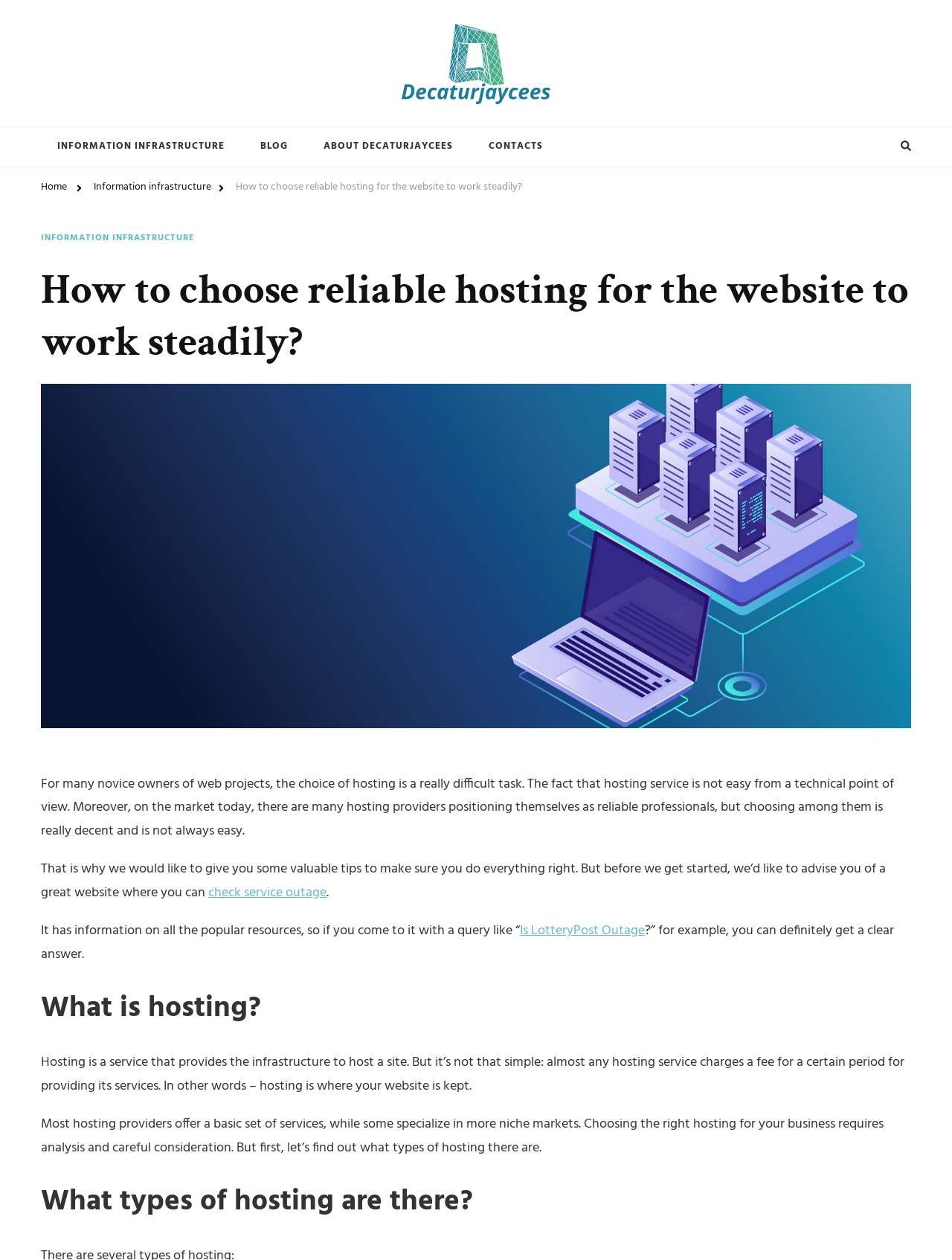Extract the text of the main heading from the webpage.

How to choose reliable hosting for the website to work steadily?